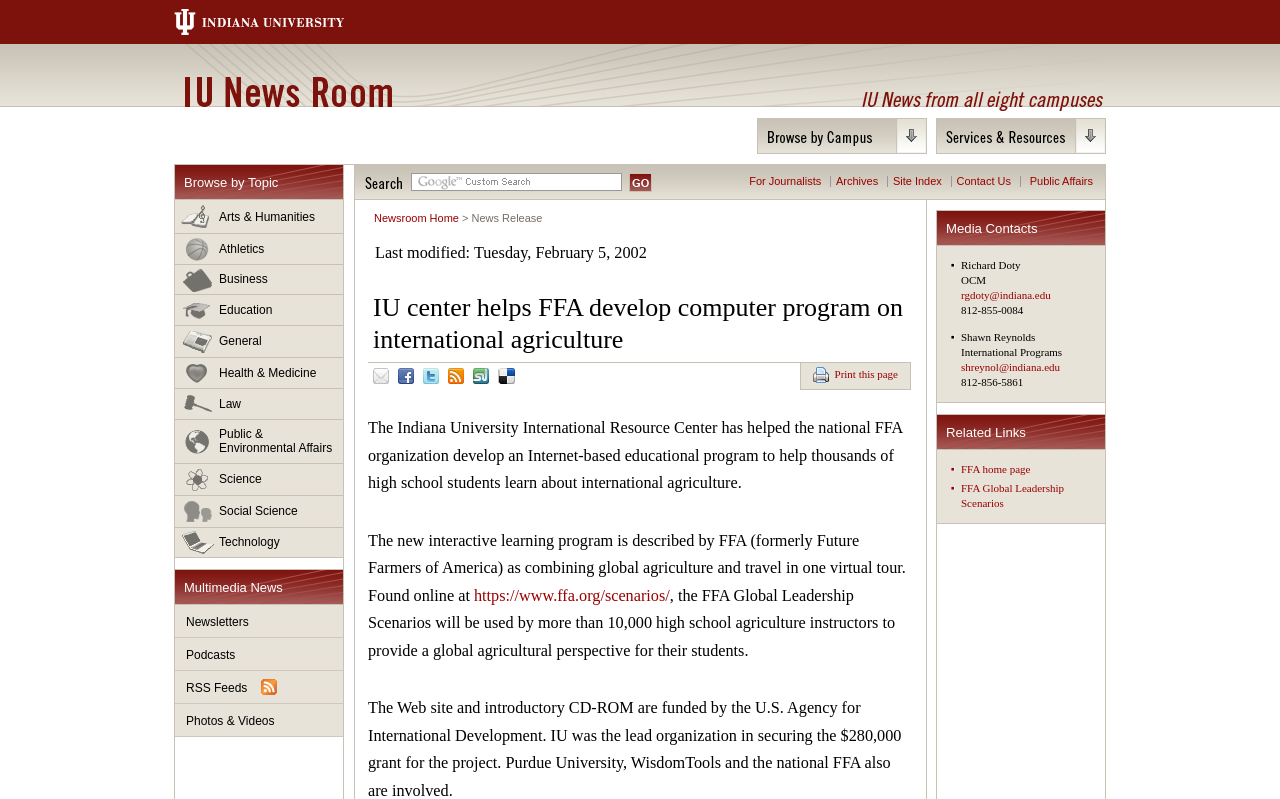Identify the bounding box coordinates of the section to be clicked to complete the task described by the following instruction: "Visit IU News Room". The coordinates should be four float numbers between 0 and 1, formatted as [left, top, right, bottom].

[0.145, 0.096, 0.306, 0.134]